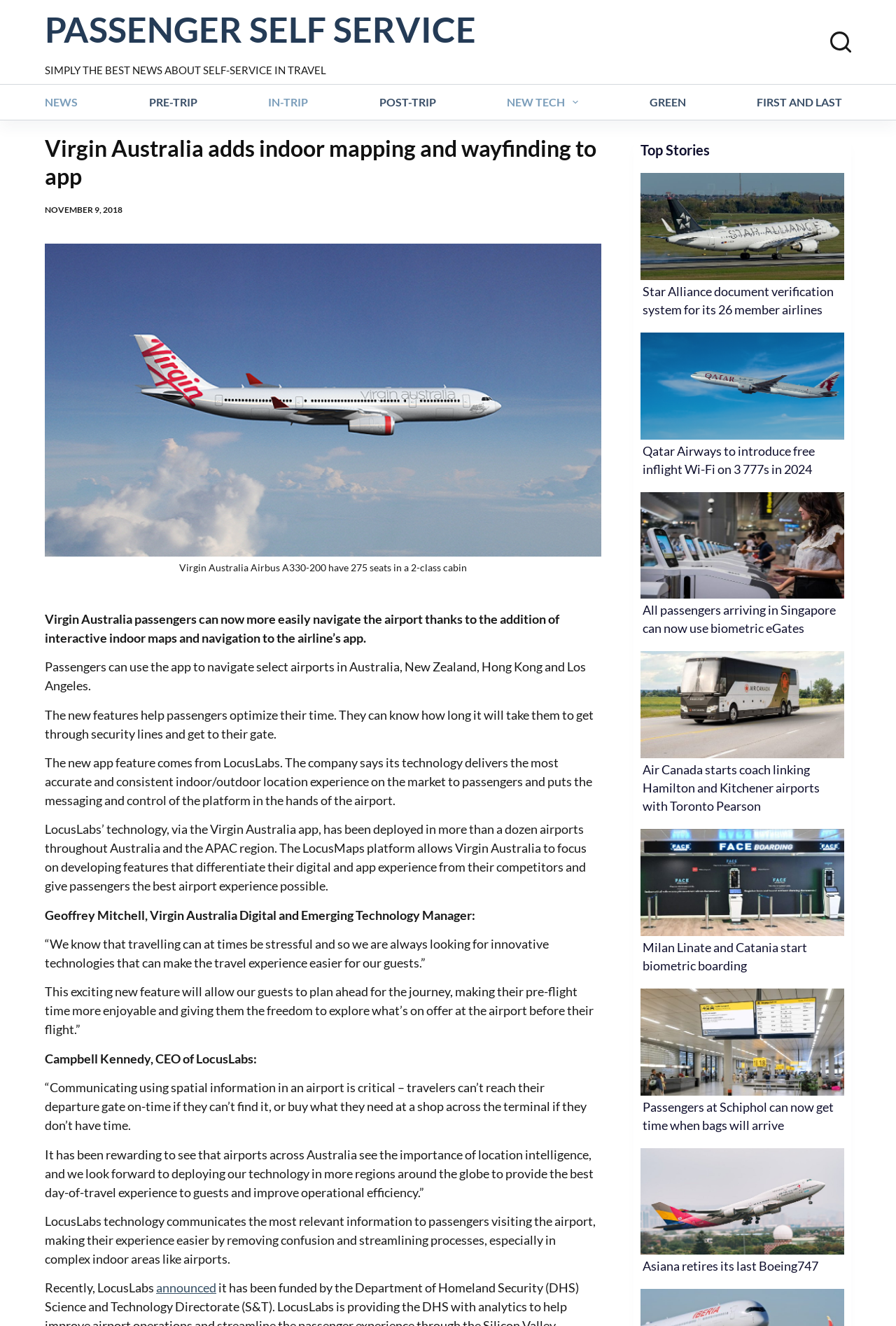What is the purpose of the new app feature?
Ensure your answer is thorough and detailed.

The answer can be found in the third paragraph of the webpage, which states 'The new features help passengers optimize their time. They can know how long it will take them to get through security lines and get to their gate.'